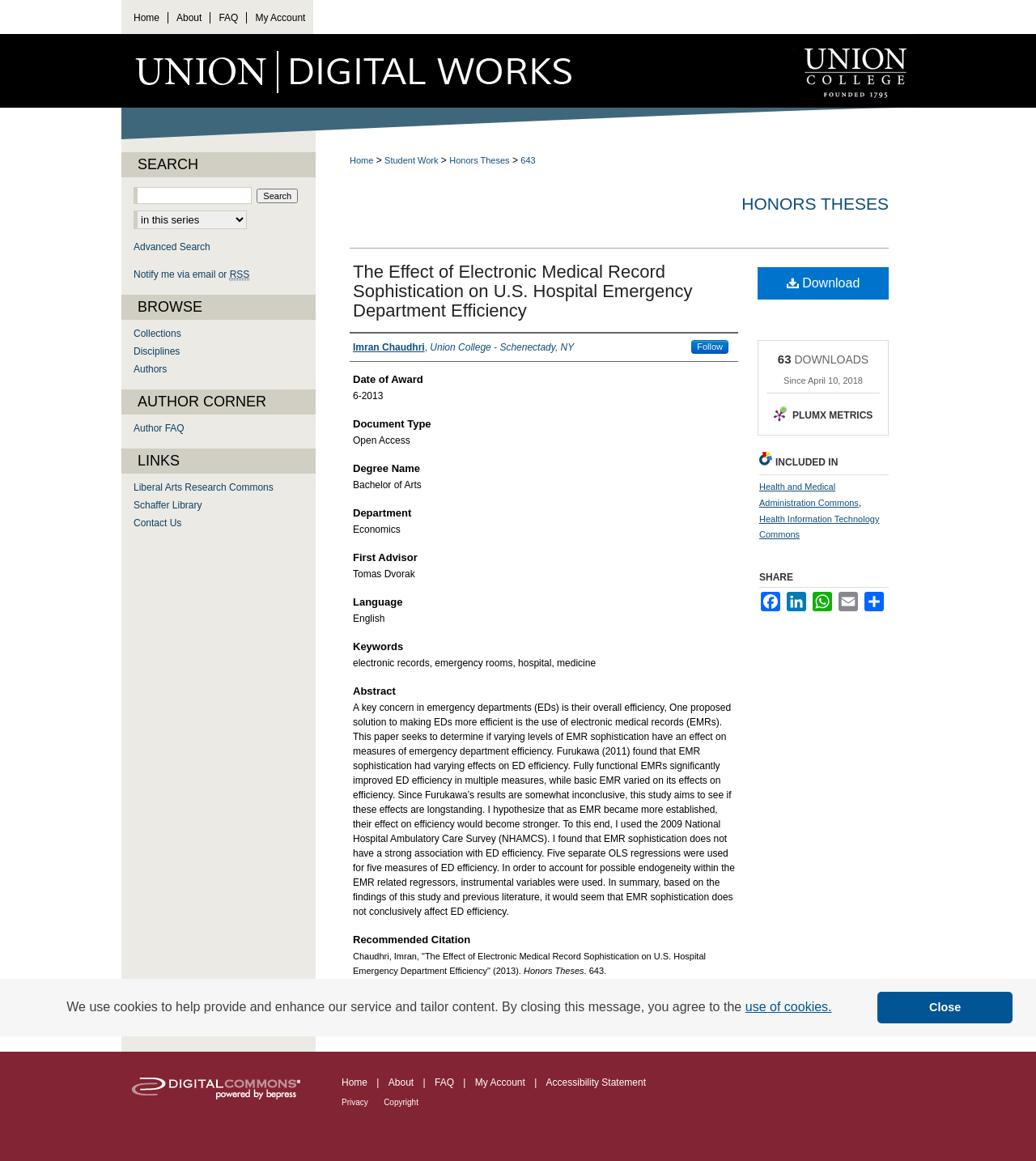Determine the bounding box coordinates of the clickable region to carry out the instruction: "Download the thesis".

[0.731, 0.23, 0.858, 0.258]